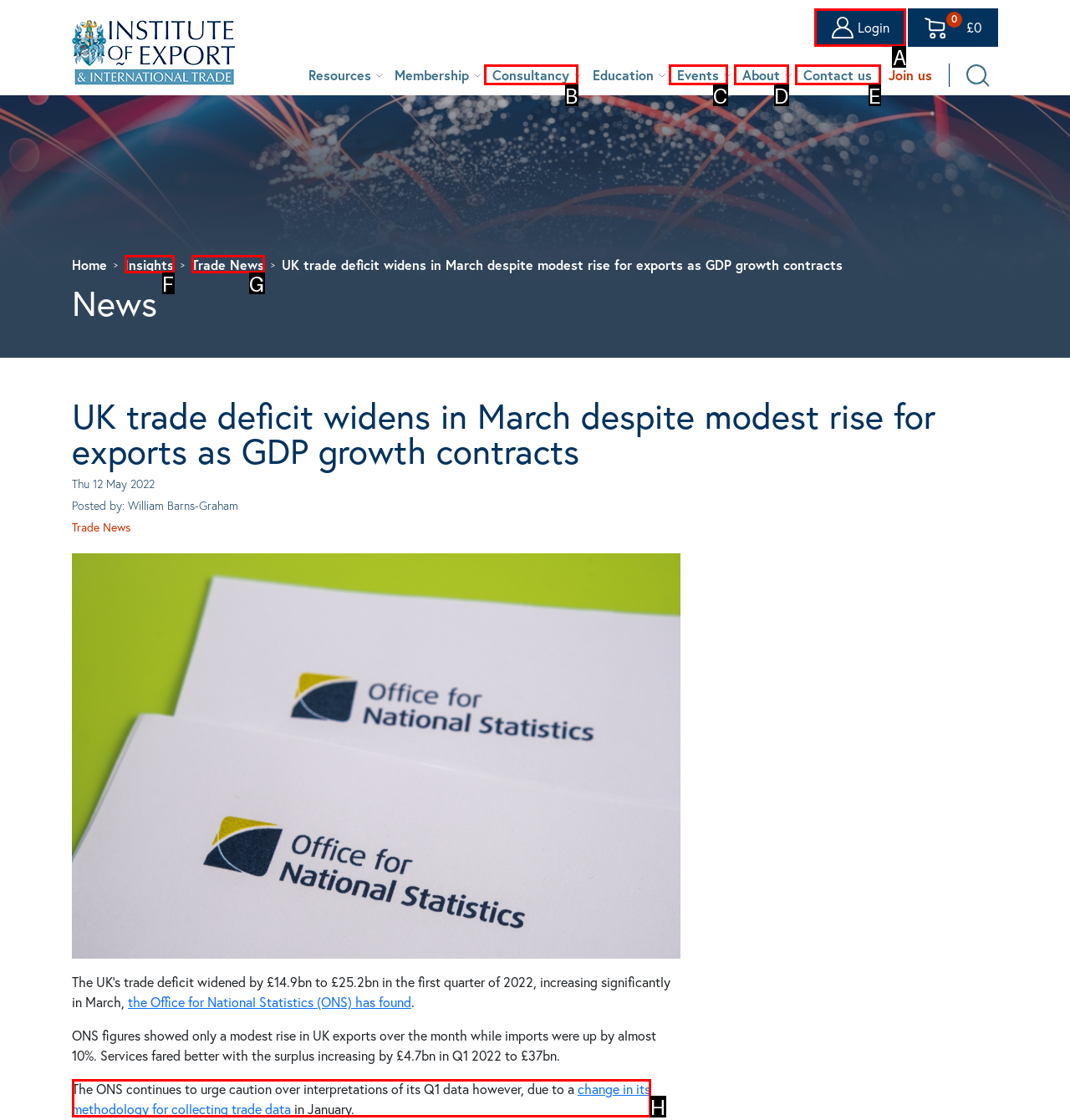Using the element description: Events, select the HTML element that matches best. Answer with the letter of your choice.

C